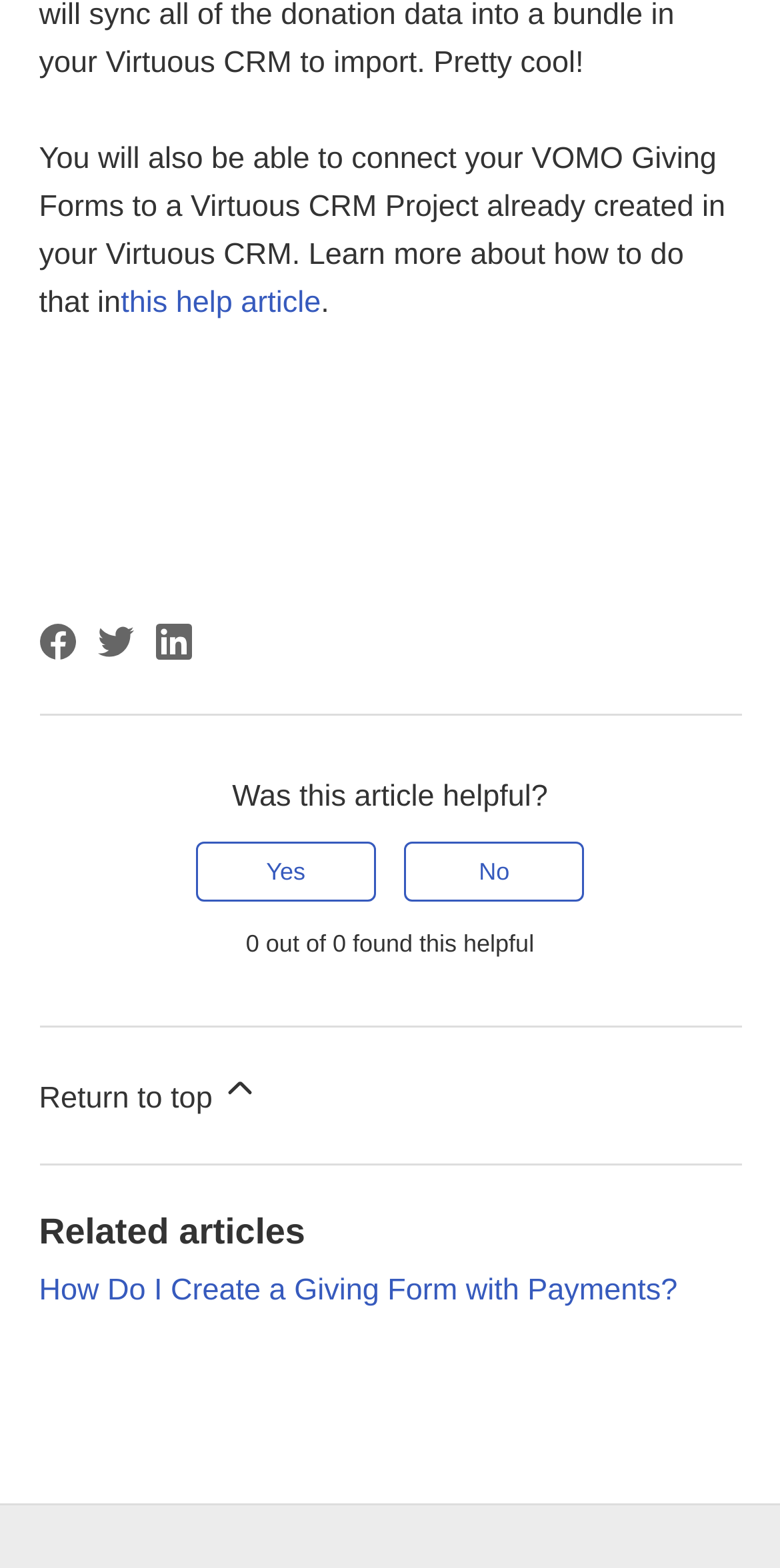From the screenshot, find the bounding box of the UI element matching this description: "Yes". Supply the bounding box coordinates in the form [left, top, right, bottom], each a float between 0 and 1.

[0.251, 0.537, 0.482, 0.575]